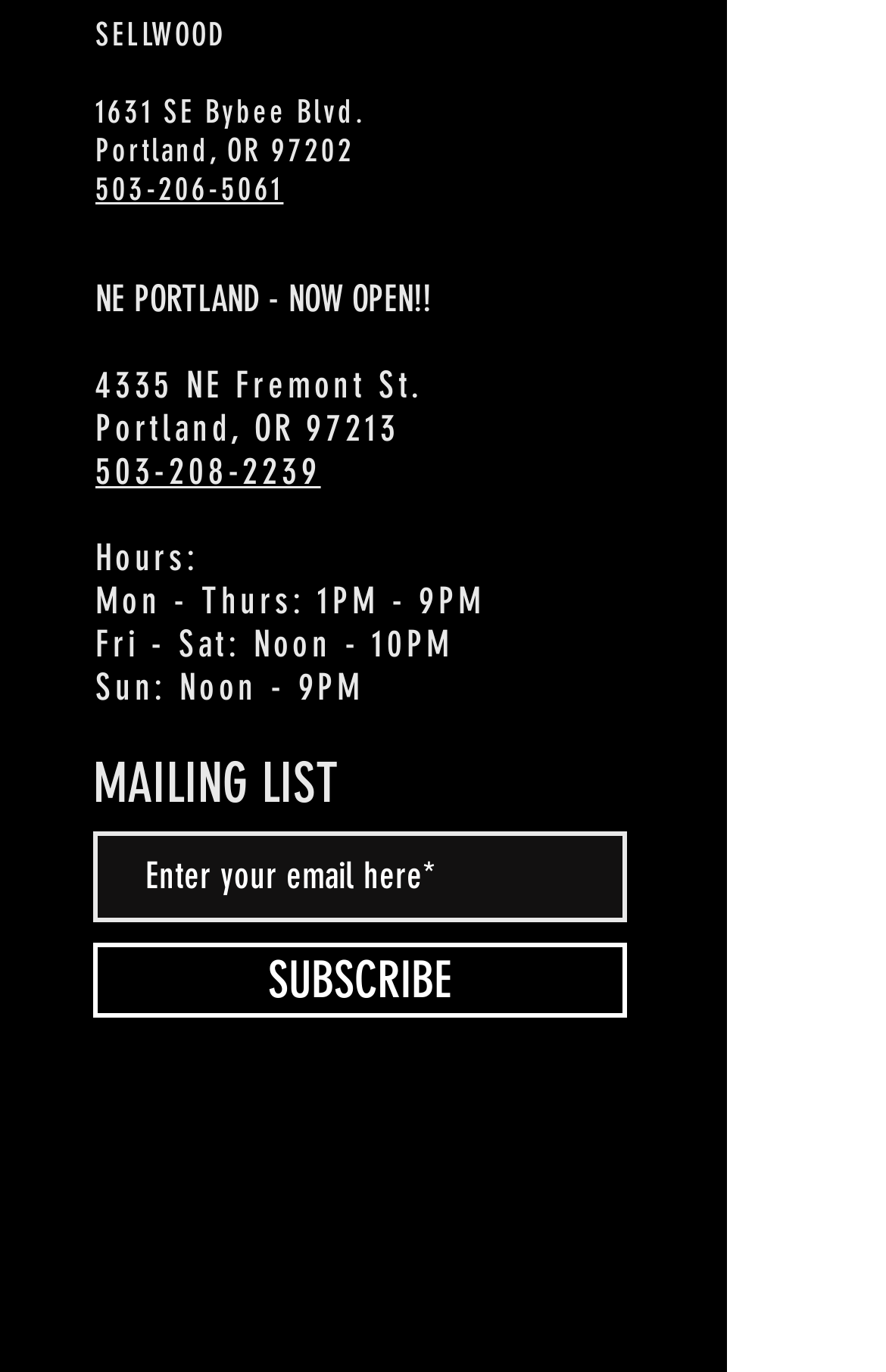Respond to the following question with a brief word or phrase:
What is the purpose of the textbox?

MAILING LIST